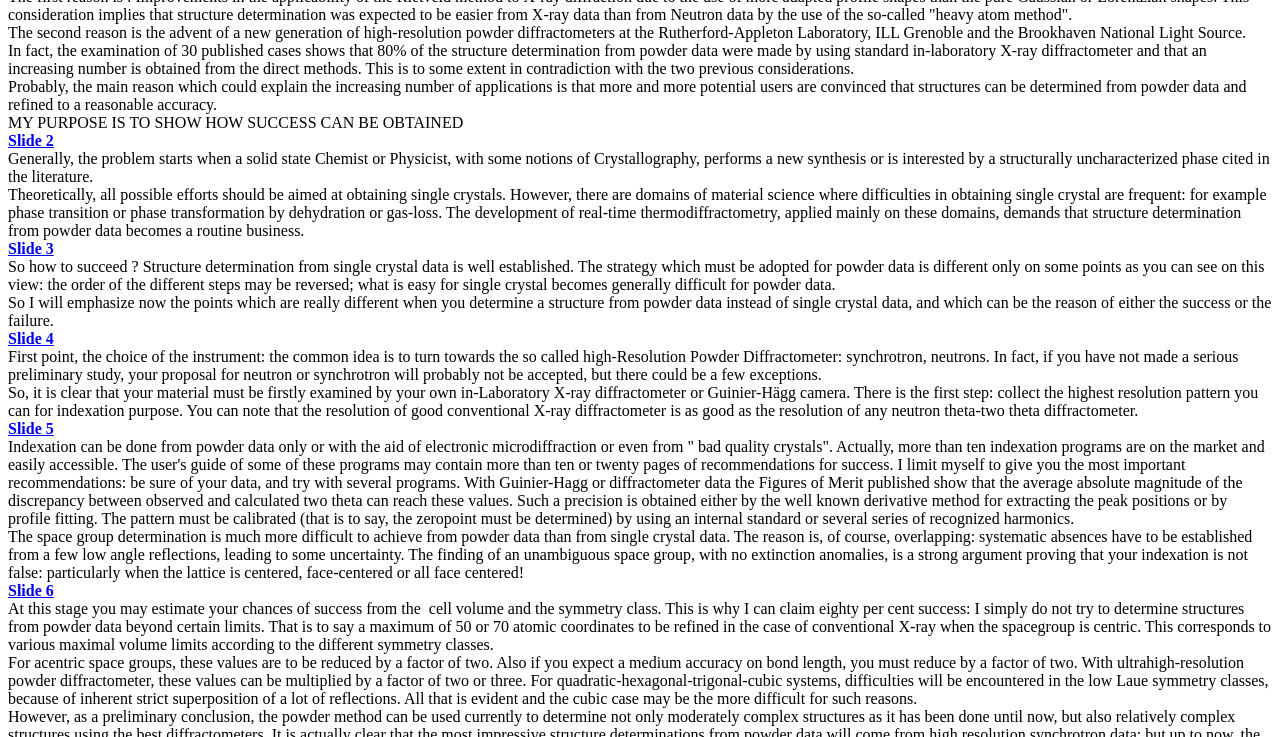Provide a brief response in the form of a single word or phrase:
Why is it difficult to obtain single crystals in some domains of material science?

Phase transition or phase transformation